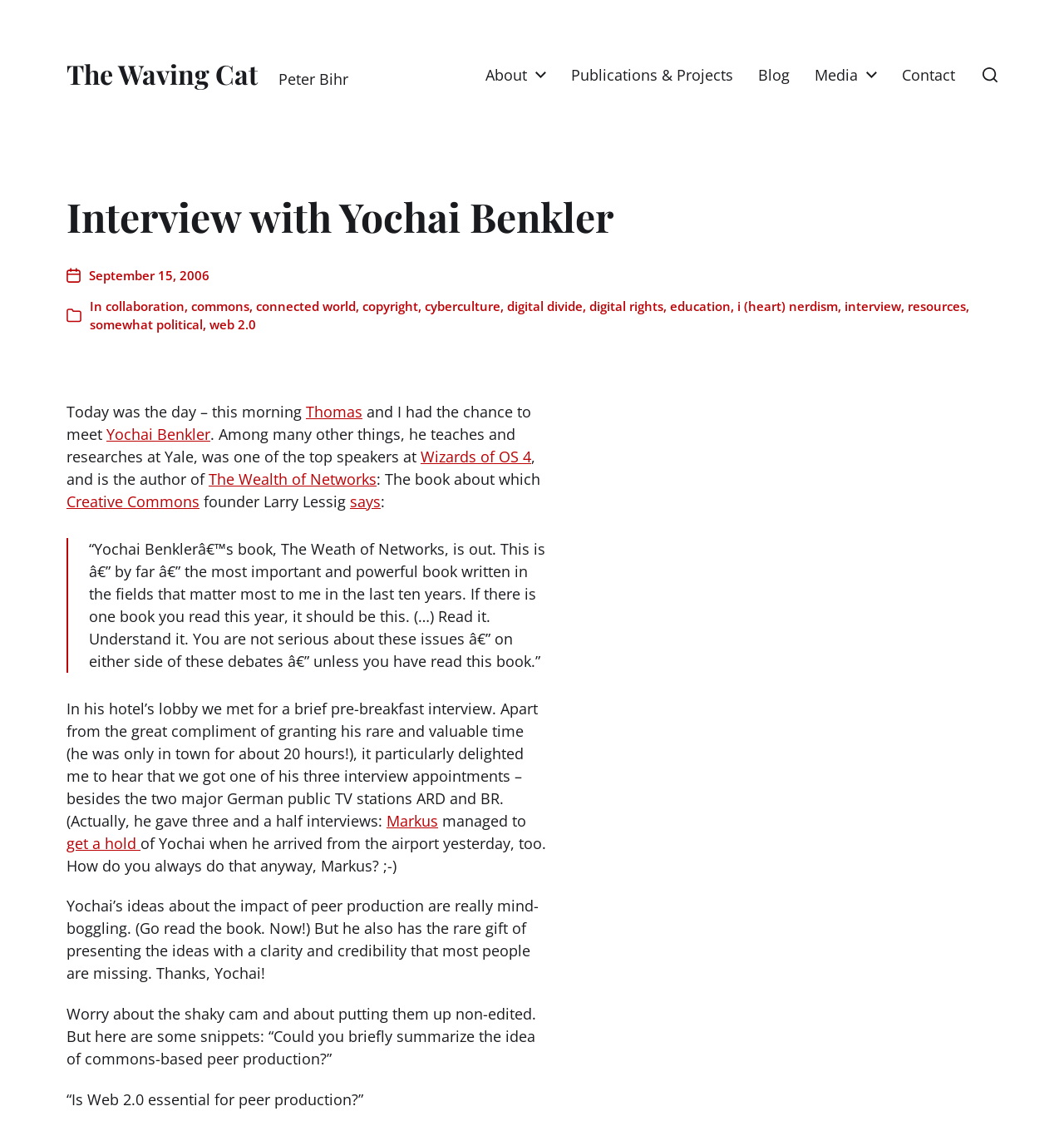What is the name of the person who managed to get a hold of Yochai Benkler at the airport?
Please ensure your answer is as detailed and informative as possible.

The answer can be found in the text where it says 'Markus managed to get a hold of Yochai when he arrived from the airport yesterday, too.'